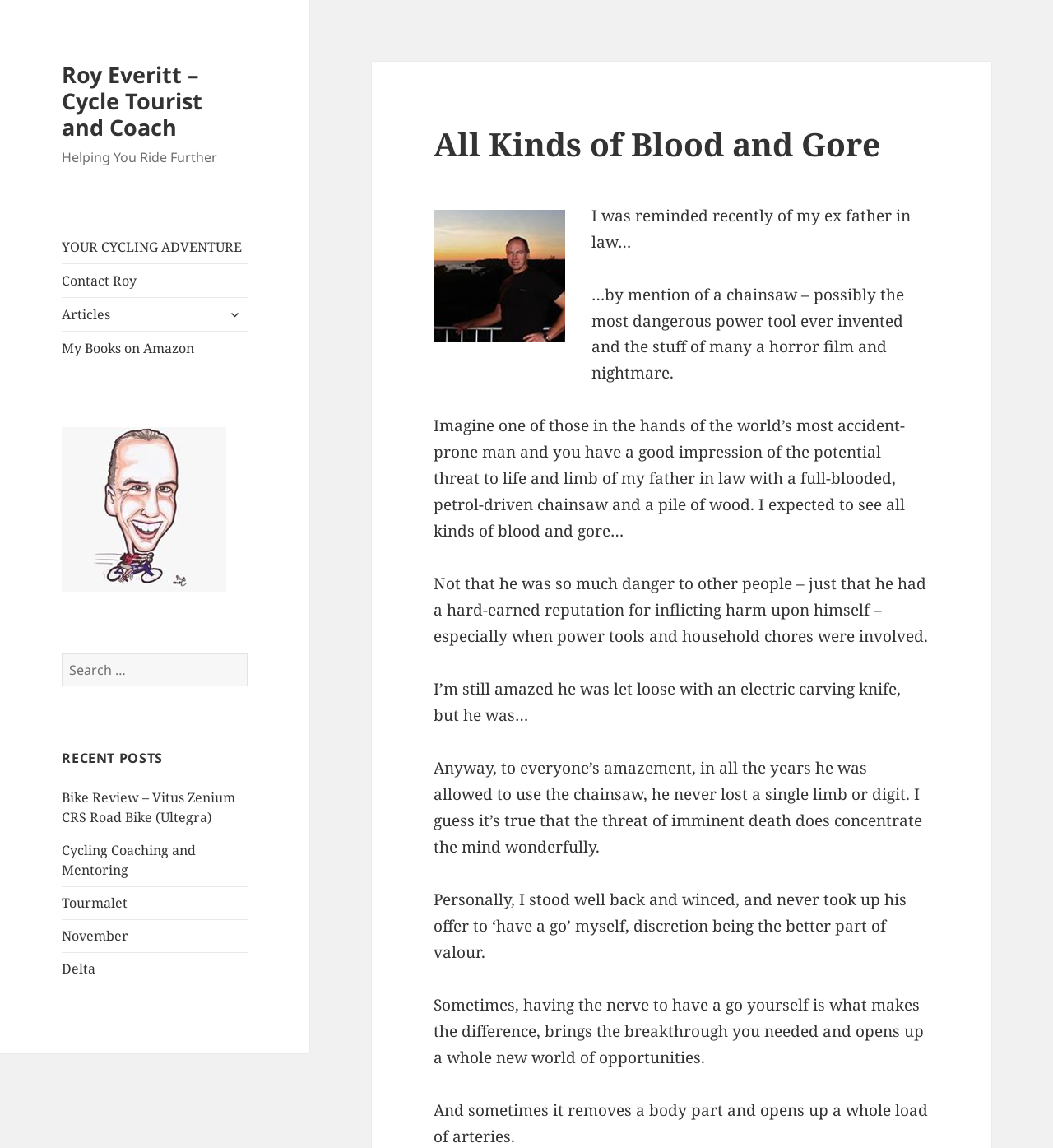Consider the image and give a detailed and elaborate answer to the question: 
How many recent posts are listed on the webpage?

The recent posts section is located in the middle of the webpage, and it lists 5 links to different articles, including 'Bike Review – Vitus Zenium CRS Road Bike (Ultegra)', 'Cycling Coaching and Mentoring', 'Tourmalet', 'November', and 'Delta'.